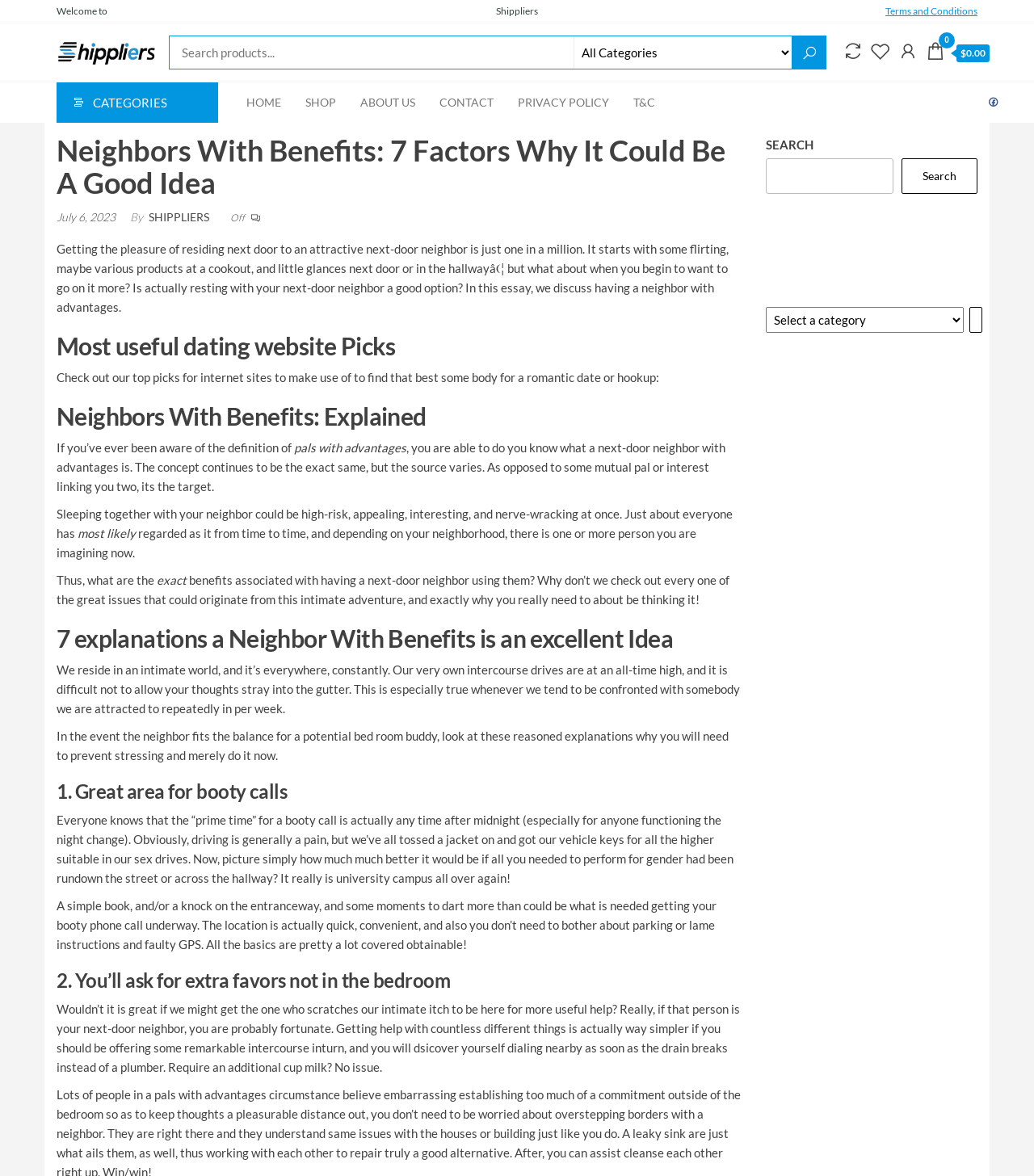Identify the bounding box coordinates of the element that should be clicked to fulfill this task: "Check out top picks for dating websites". The coordinates should be provided as four float numbers between 0 and 1, i.e., [left, top, right, bottom].

[0.055, 0.283, 0.717, 0.305]